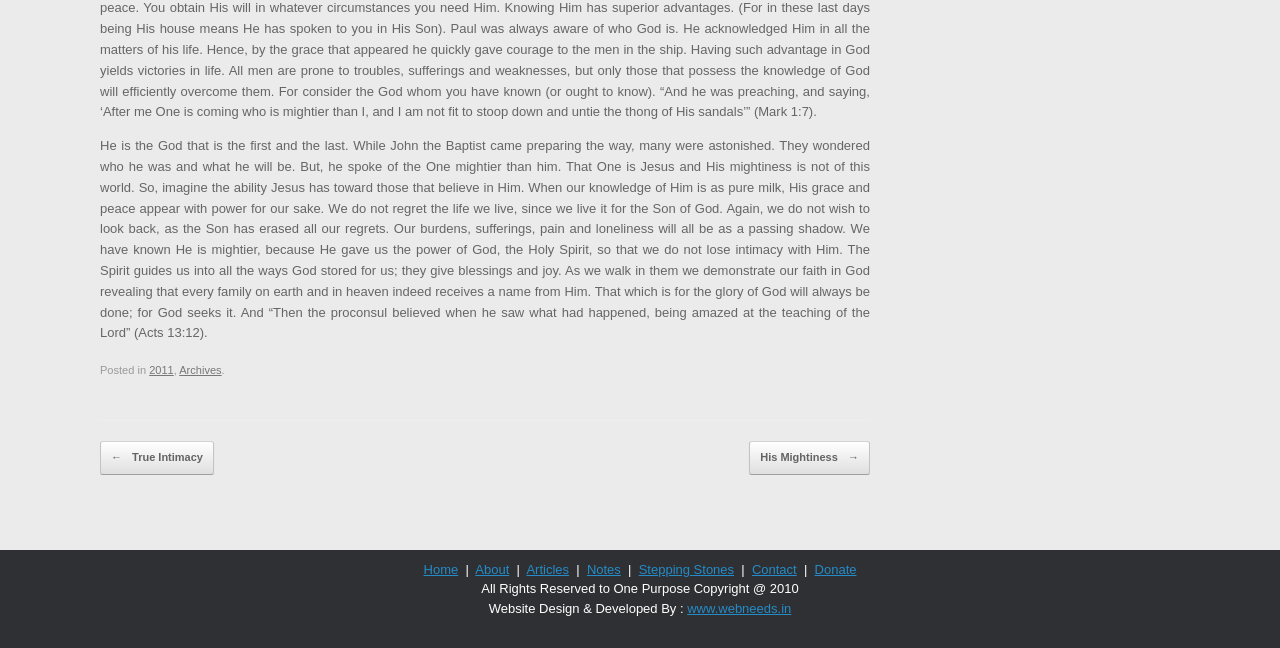Provide a short, one-word or phrase answer to the question below:
What is the title of the previous post?

True Intimacy